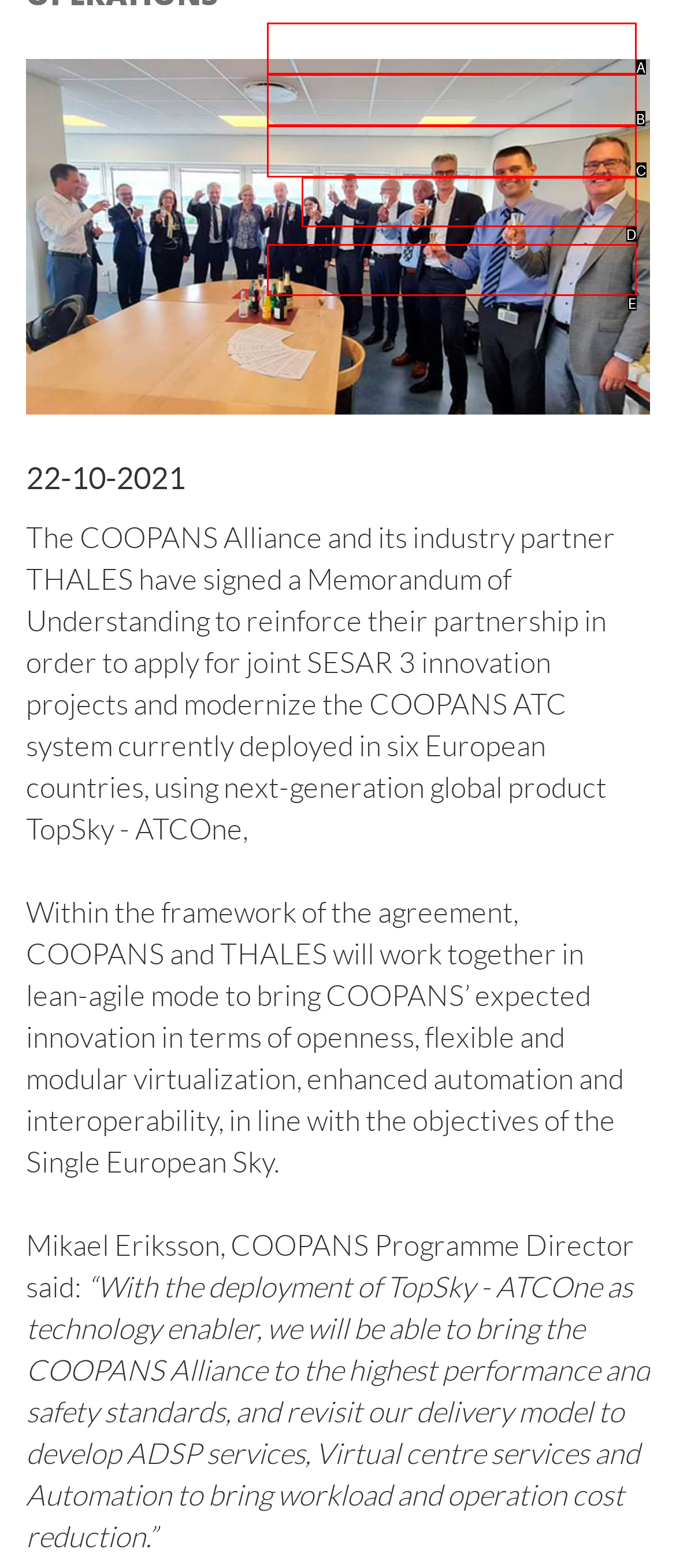Identify the HTML element that corresponds to the following description: Members. Provide the letter of the correct option from the presented choices.

A